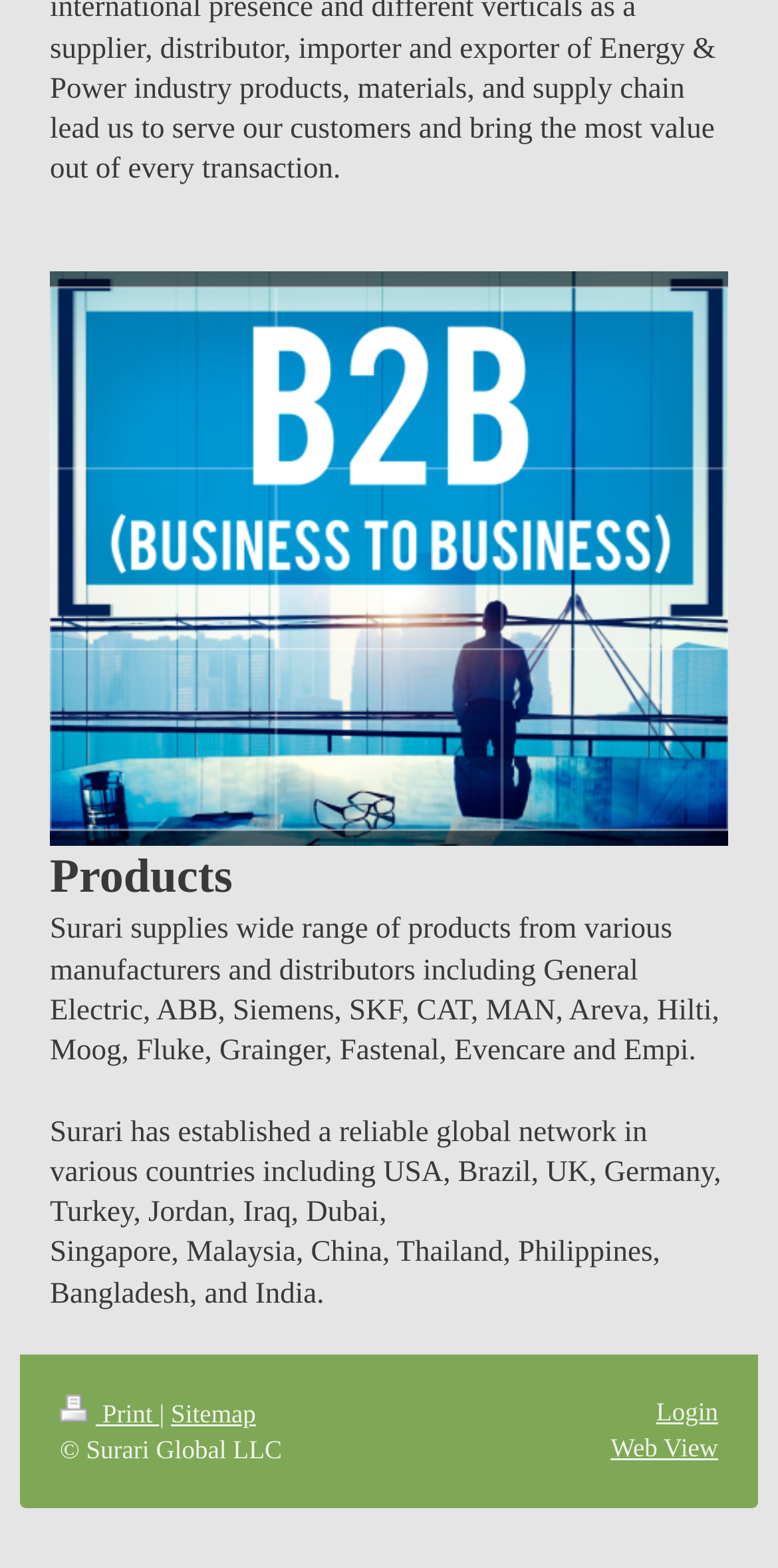Give a one-word or one-phrase response to the question:
What is the alternative view option provided on the webpage?

Web View